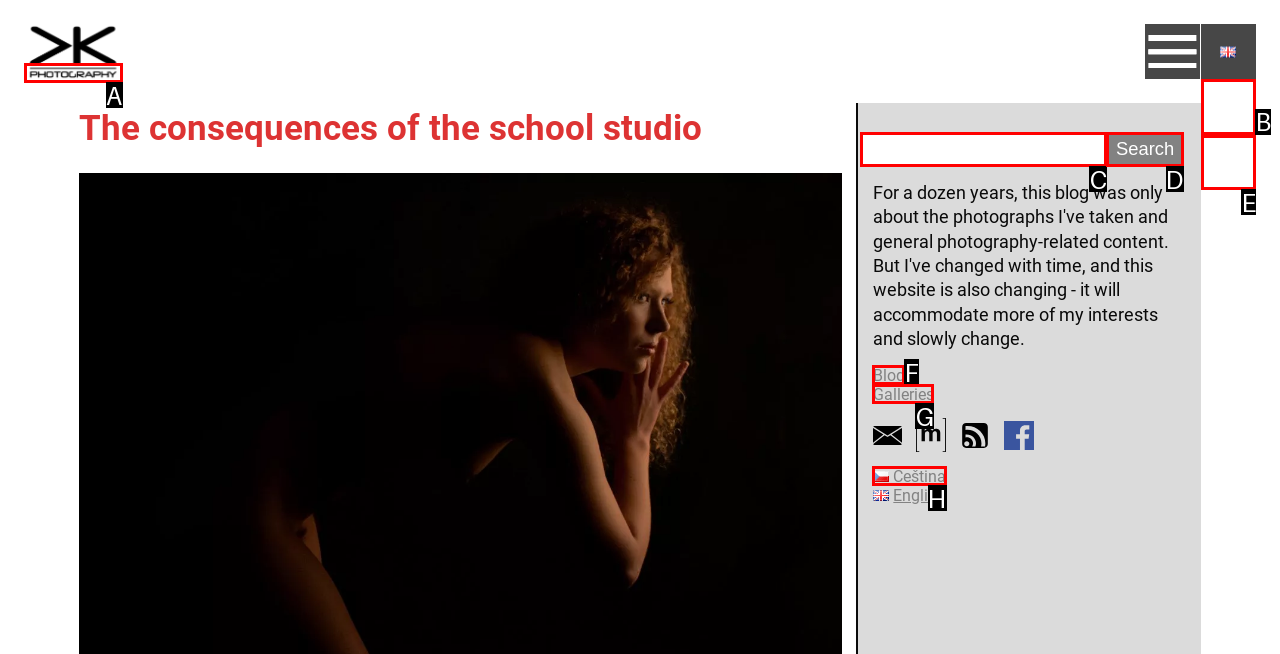Pick the option that corresponds to: ICT Industry
Provide the letter of the correct choice.

None